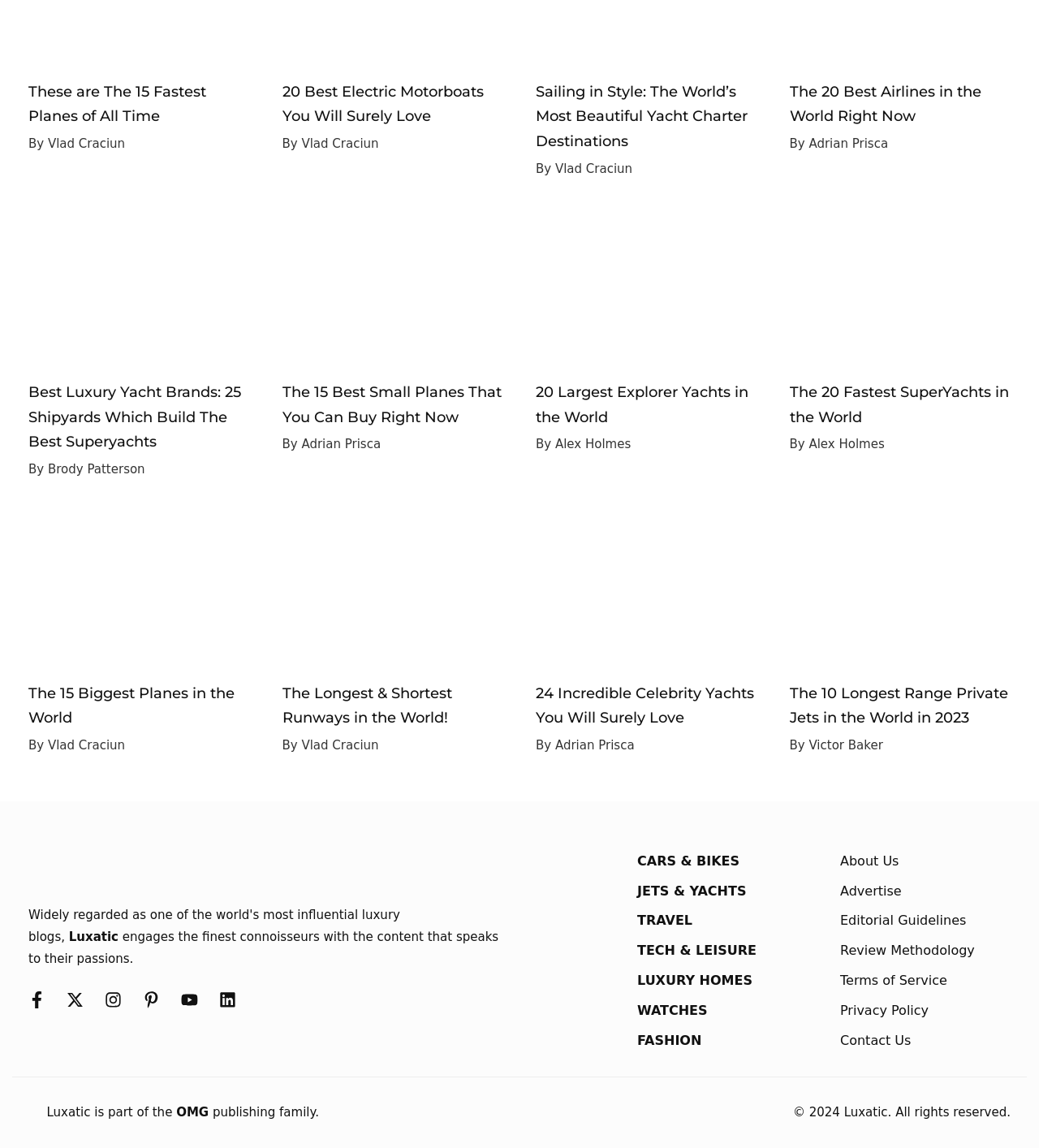What is the topic of the webpage?
Provide an in-depth and detailed answer to the question.

Based on the various headings and links on the webpage, it appears to be focused on luxury lifestyle, featuring articles and content related to high-end topics such as yachts, private jets, luxury homes, and more.